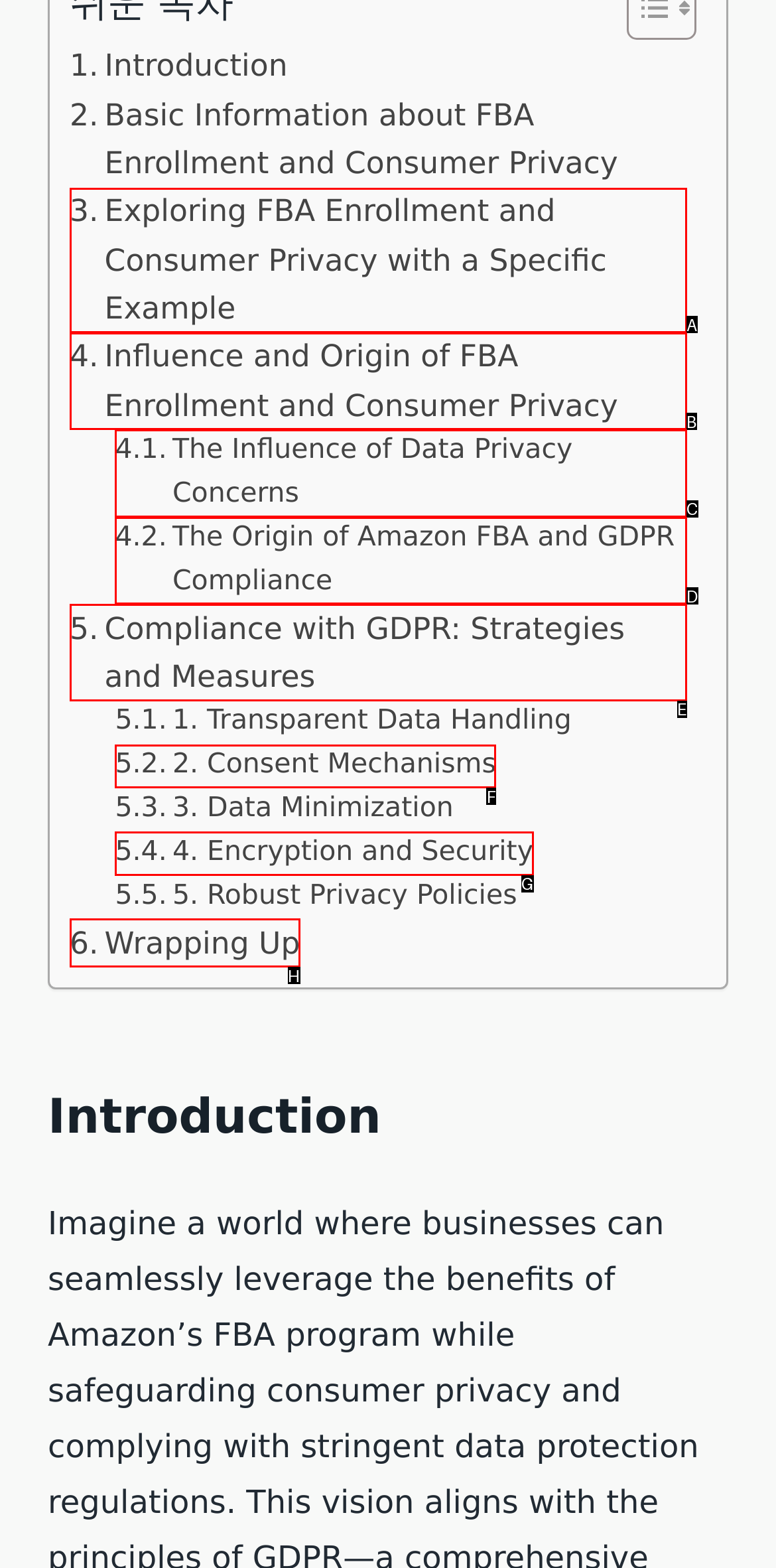Given the description: Wrapping Up, identify the matching option. Answer with the corresponding letter.

H